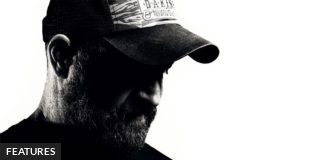Create a detailed narrative of what is happening in the image.

The image features a silhouette of a man, captured in a dramatic lighting setup that emphasizes his profile. He is wearing a cap with a logo, and his expression suggests a moment of contemplation or introspection. This striking visual accompanies an article titled "Hifi Sean: Searching for the Perfect Beat," which profiles the eclectic UK producer Hifi Sean. The article delves into his artistic journey and contributions to the electronic music scene, highlighting his unique sound and creative process. The surrounding text promotes the feature, inviting readers to explore the depths of Hifi Sean’s artistry within the broader context of contemporary electronic music.